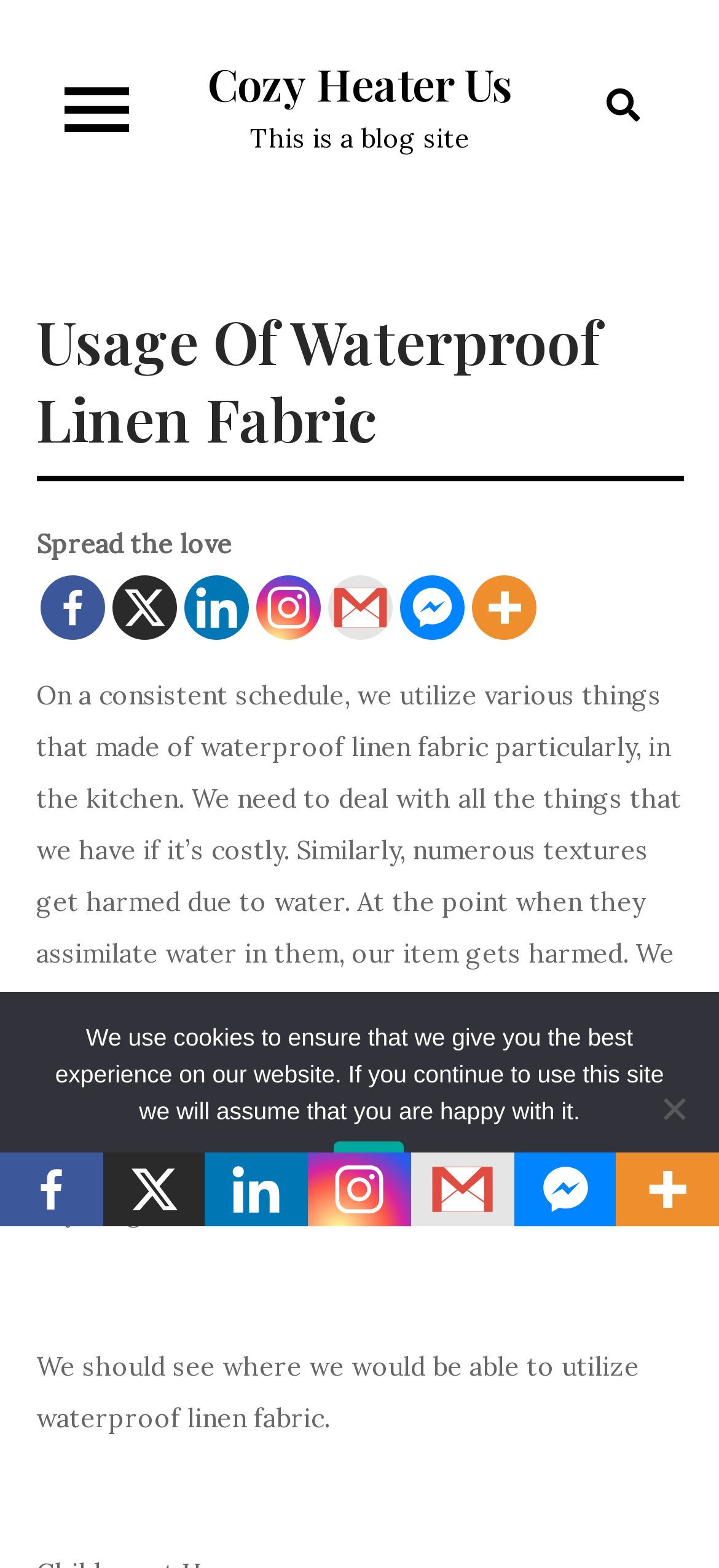Determine the bounding box coordinates of the section to be clicked to follow the instruction: "Click the Linkedin link". The coordinates should be given as four float numbers between 0 and 1, formatted as [left, top, right, bottom].

[0.255, 0.366, 0.345, 0.408]